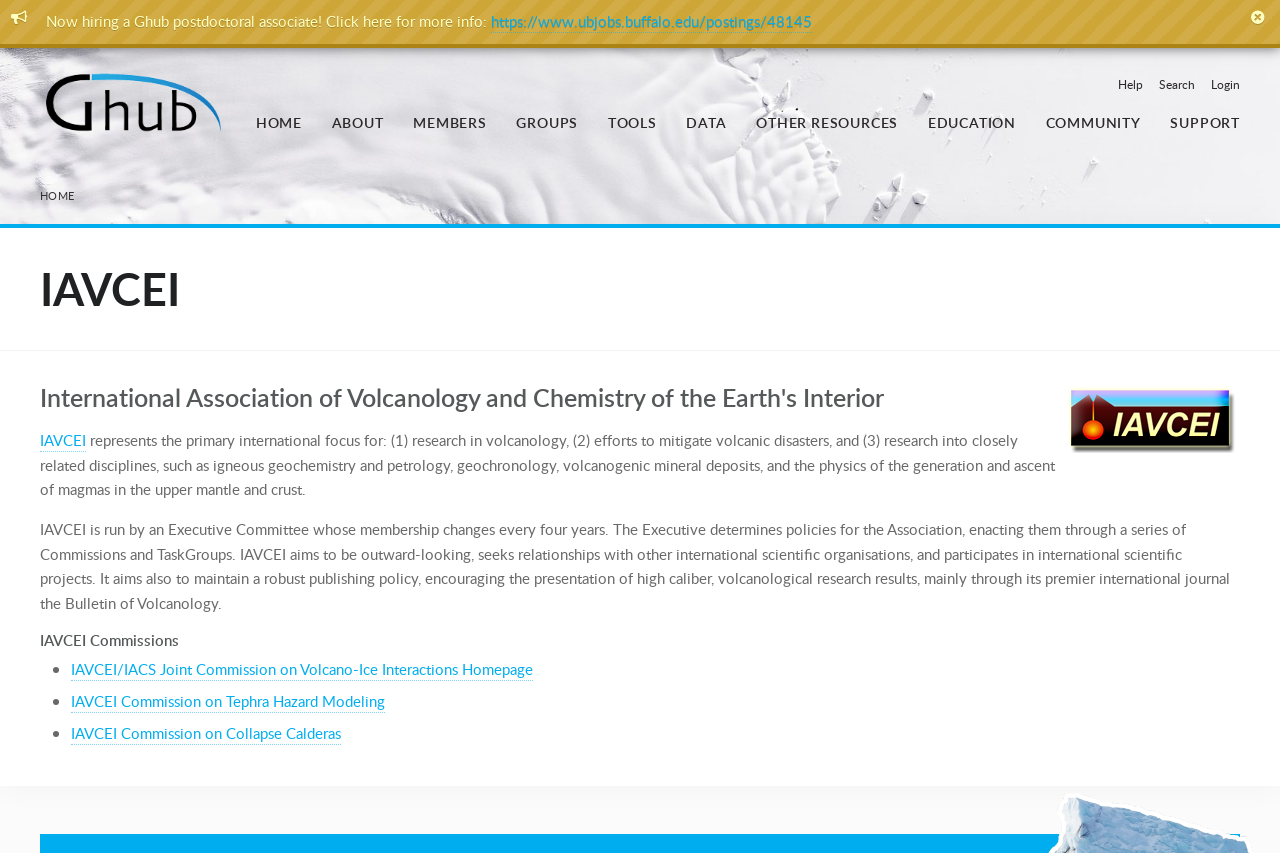Pinpoint the bounding box coordinates of the clickable element needed to complete the instruction: "Click on the Ghub Logo". The coordinates should be provided as four float numbers between 0 and 1: [left, top, right, bottom].

[0.031, 0.121, 0.172, 0.159]